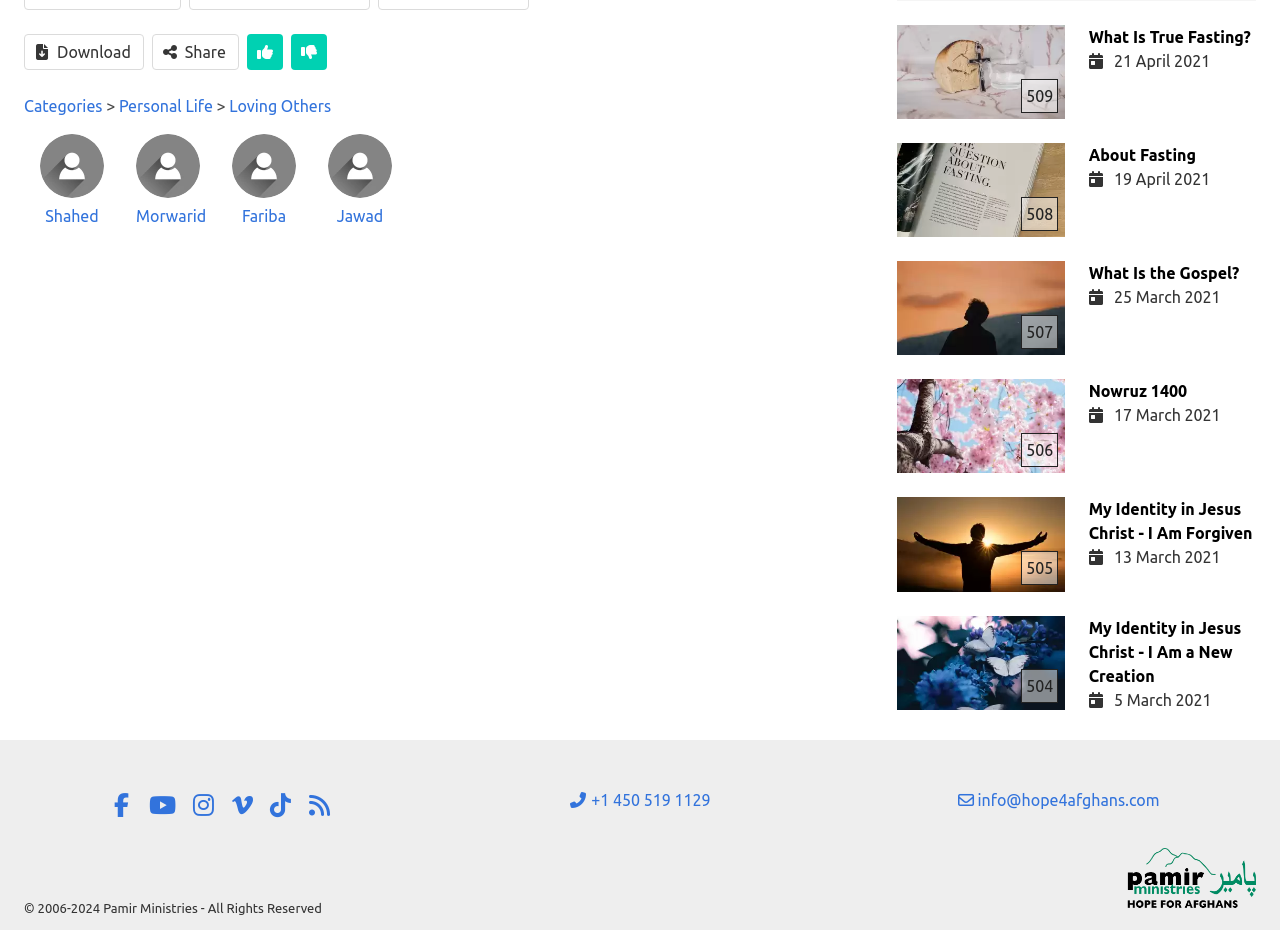Return the bounding box coordinates of the UI element that corresponds to this description: "info@hope4afghans.com". The coordinates must be given as four float numbers in the range of 0 and 1, [left, top, right, bottom].

[0.748, 0.851, 0.906, 0.87]